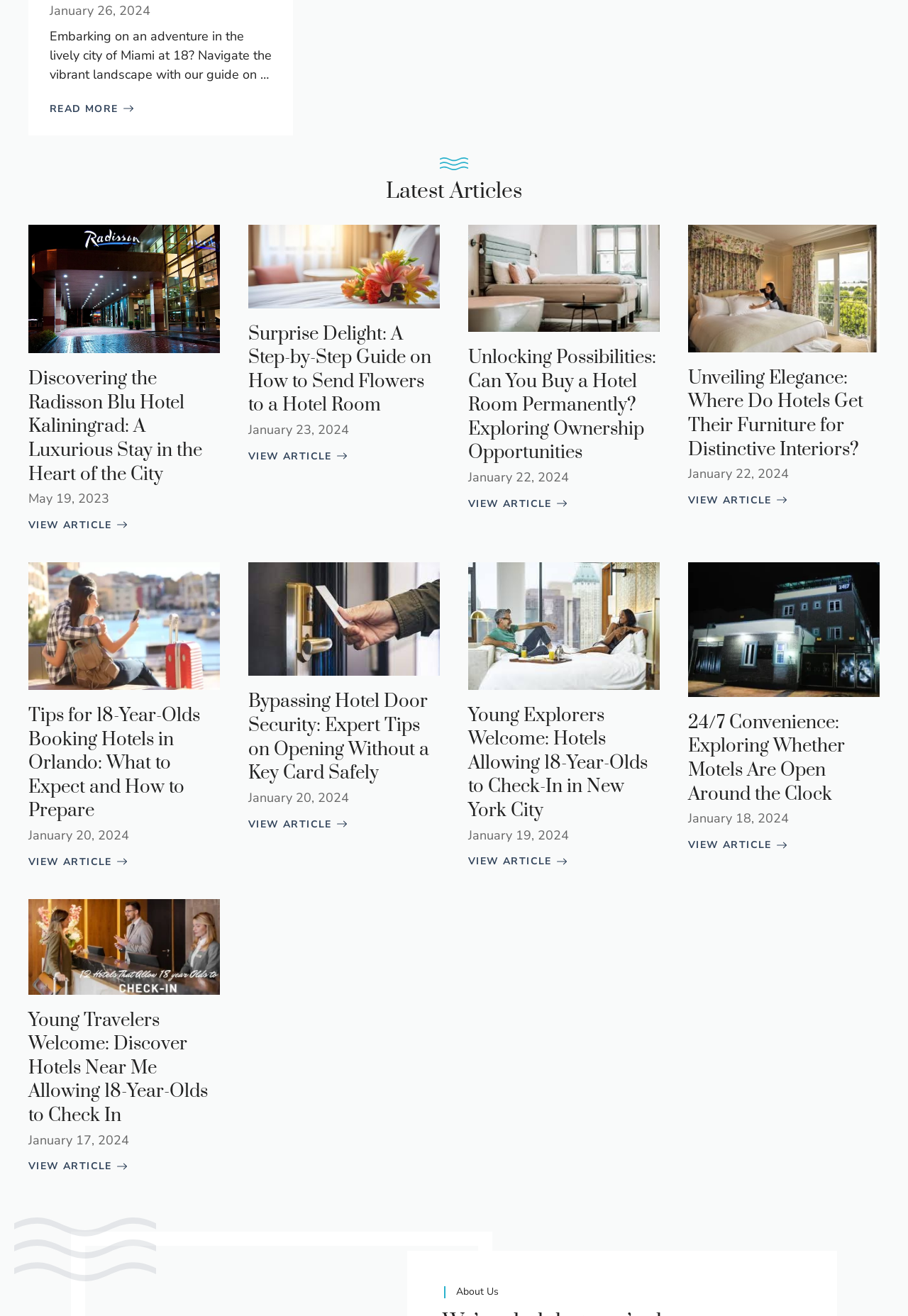Provide a single word or phrase to answer the given question: 
What is the title of the second article?

Discovering the Radisson Blu Hotel Kaliningrad